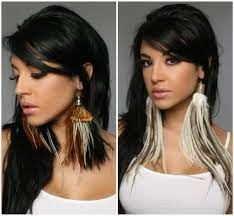Describe the scene in the image with detailed observations.

The image features a woman showcasing two distinct styles of handmade earrings, emphasizing the latest trends in fashion as discussed in the article "Handmade Jewelry: The Latest Trend in Fashion". On the left, she wears a pair of bold, feathered earrings that combine earthy tones and textures, reflecting a bohemian aesthetic. On the right, her look is complemented by long, elegant earrings that feature a sleek design, highlighting minimalist trends. Both styles underline the creativity and variety found in handmade jewelry, providing inspiration for those seeking unique gift ideas or personal accessories. This visual representation aligns perfectly with the article's focus on the evolving trends in handmade jewelry, catering to diverse fashion tastes and preferences.